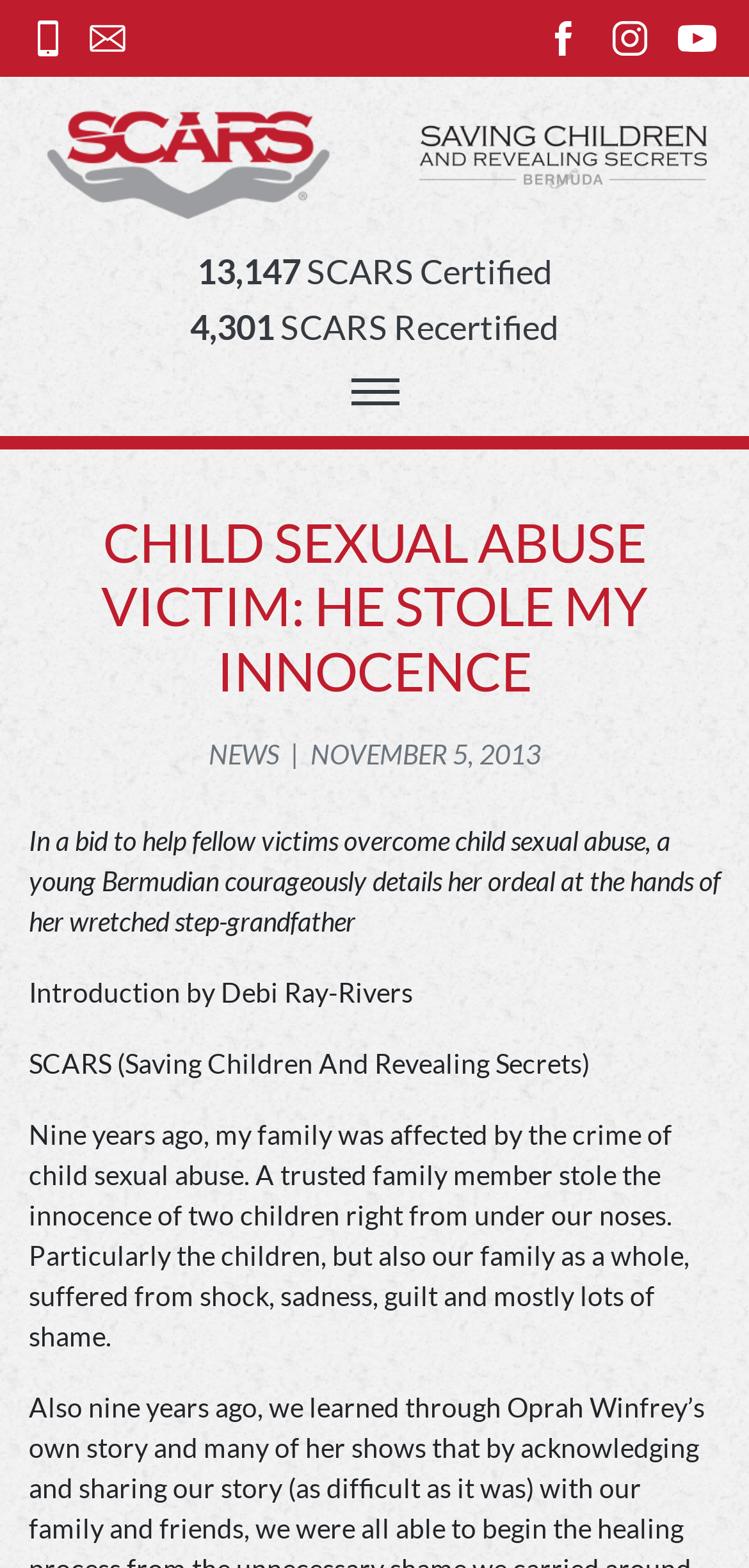Find and generate the main title of the webpage.

CHILD SEXUAL ABUSE VICTIM: HE STOLE MY INNOCENCE